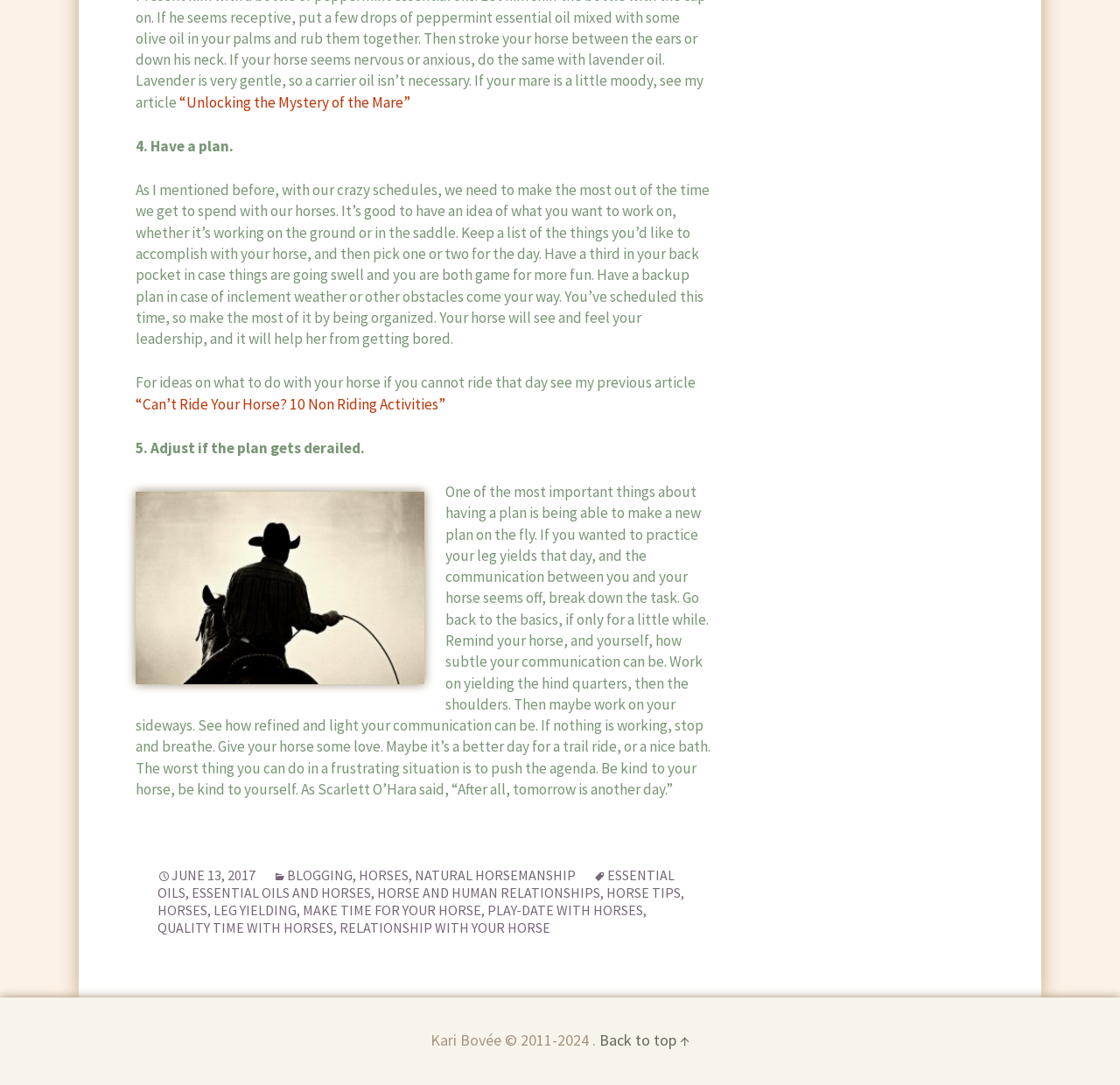Using the description "make time for your horse", locate and provide the bounding box of the UI element.

[0.27, 0.831, 0.43, 0.847]